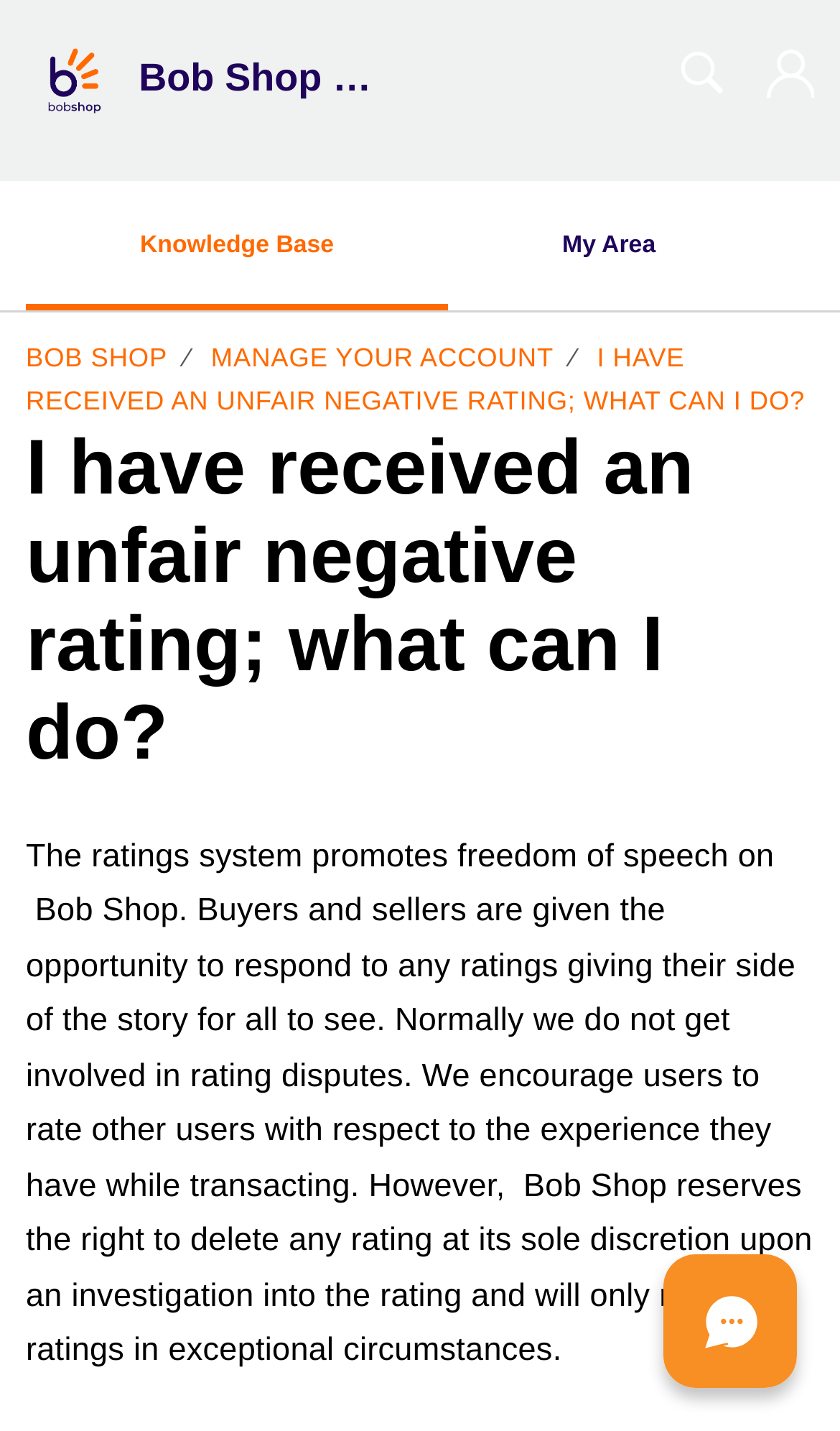Identify the bounding box for the UI element described as: "aria-label="More"". Ensure the coordinates are four float numbers between 0 and 1, formatted as [left, top, right, bottom].

[0.916, 0.127, 0.969, 0.217]